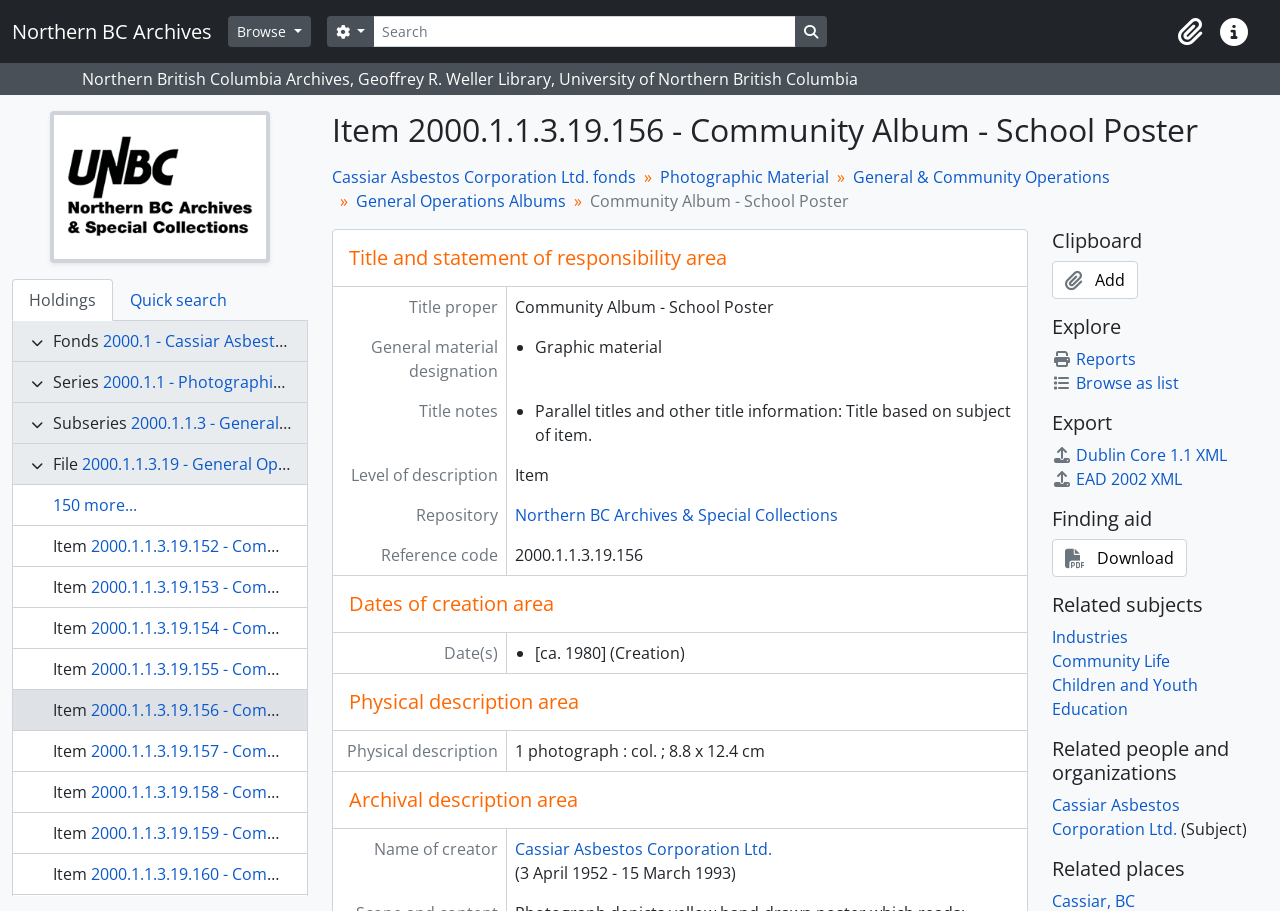Give the bounding box coordinates for the element described as: "Add".

[0.822, 0.287, 0.889, 0.329]